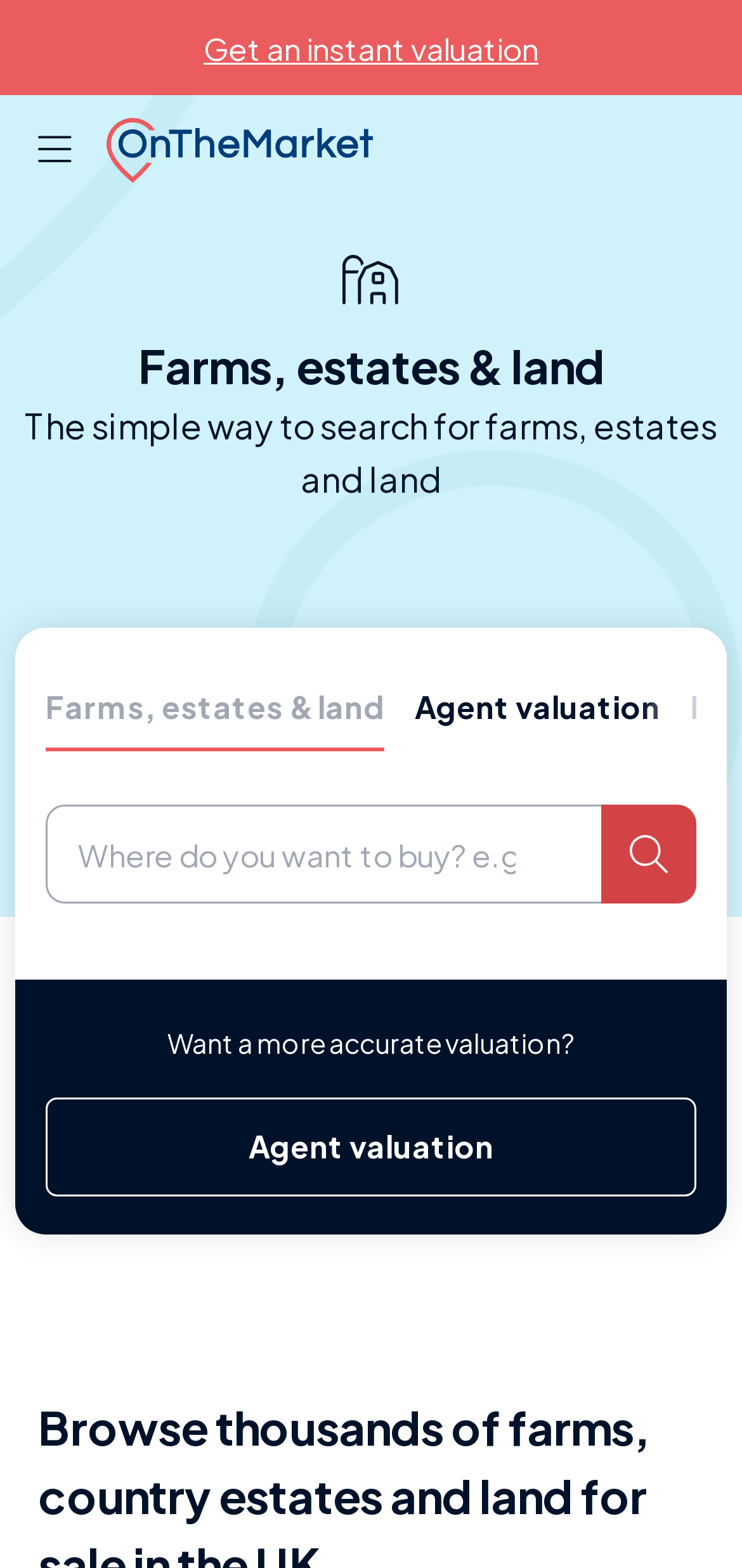Determine the main heading text of the webpage.

Farms, estates & land